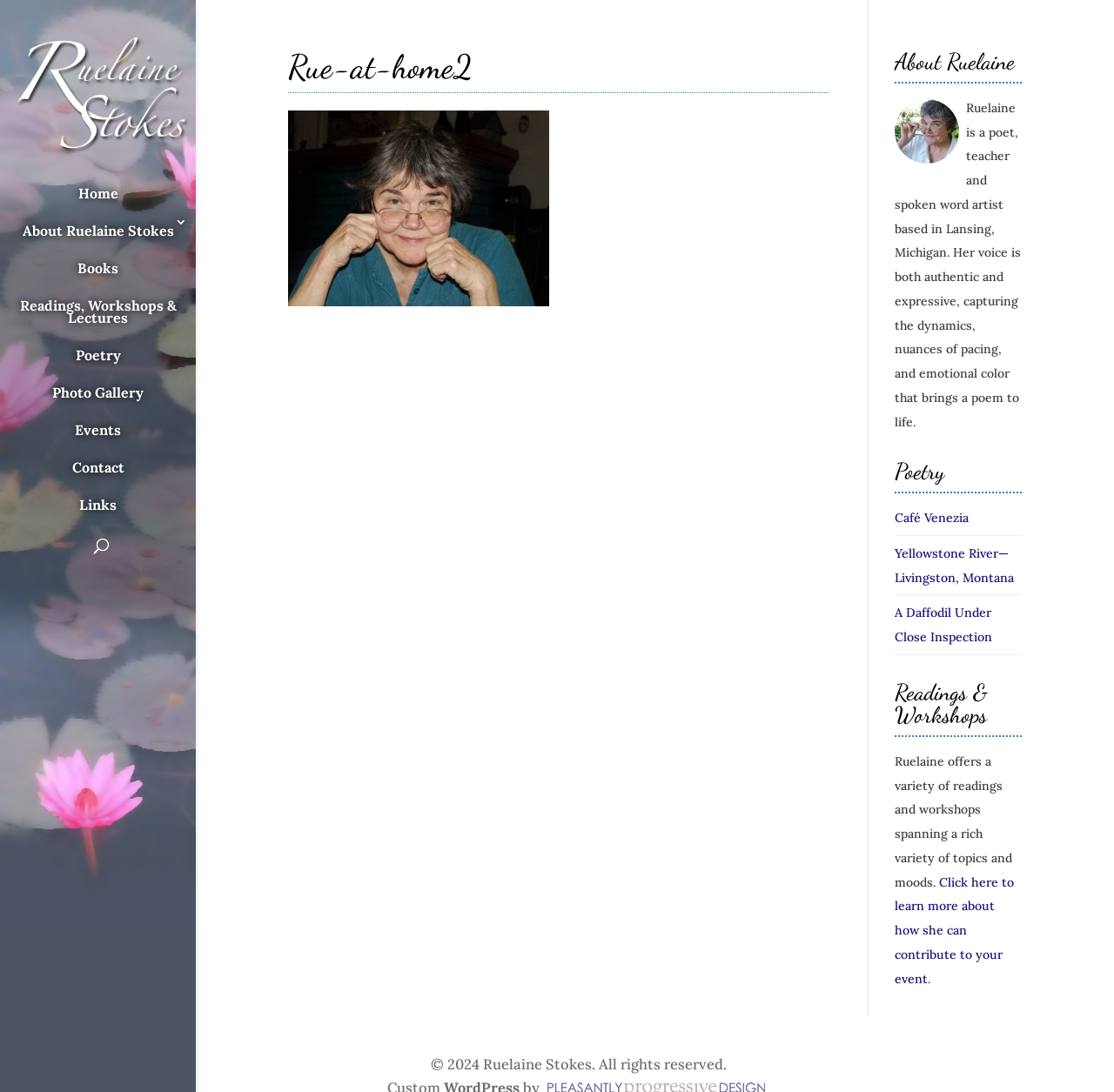Please determine the bounding box coordinates of the element to click on in order to accomplish the following task: "Learn more about readings and workshops". Ensure the coordinates are four float numbers ranging from 0 to 1, i.e., [left, top, right, bottom].

[0.803, 0.8, 0.91, 0.903]